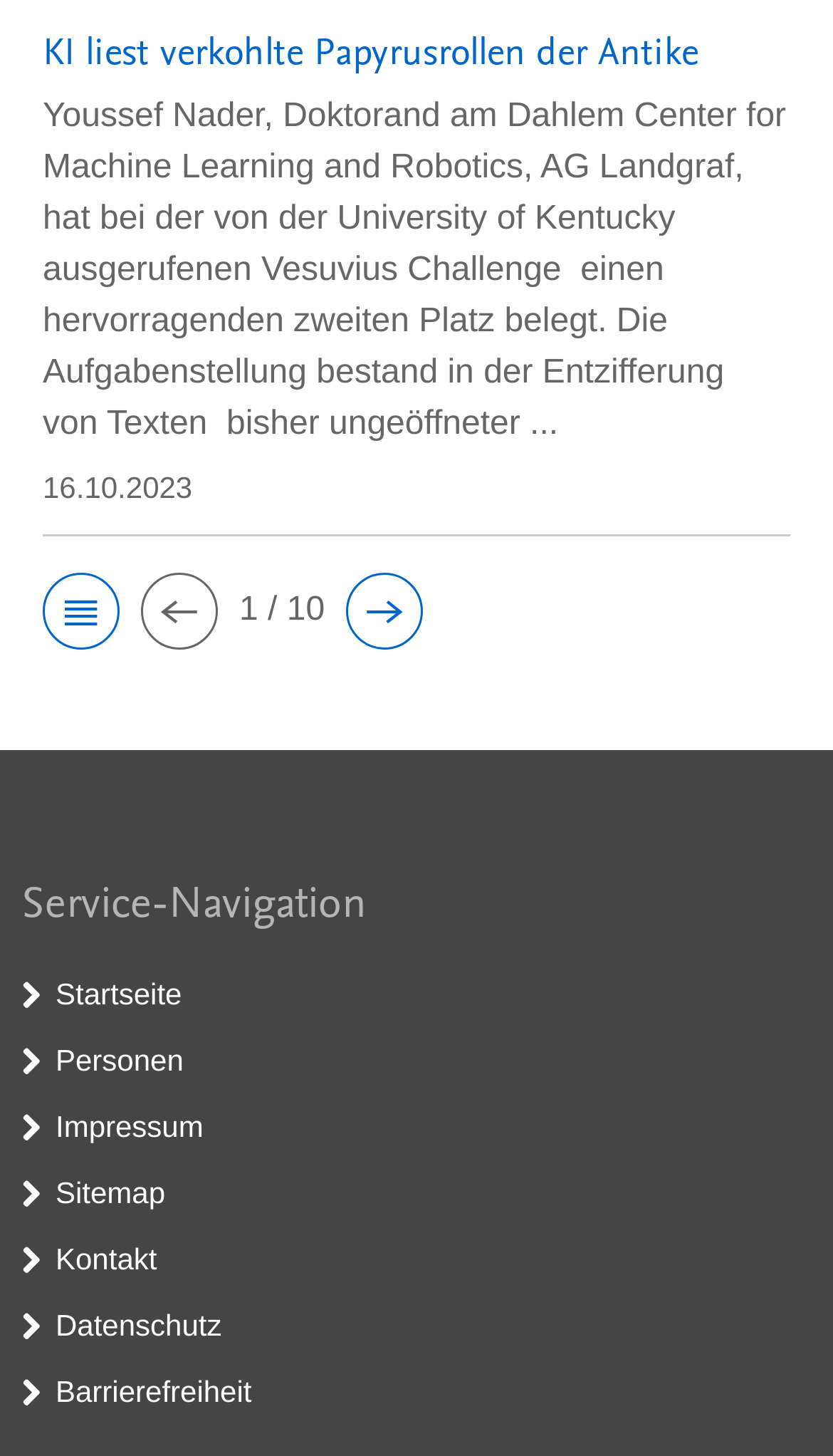Using a single word or phrase, answer the following question: 
What is the total number of pages?

10